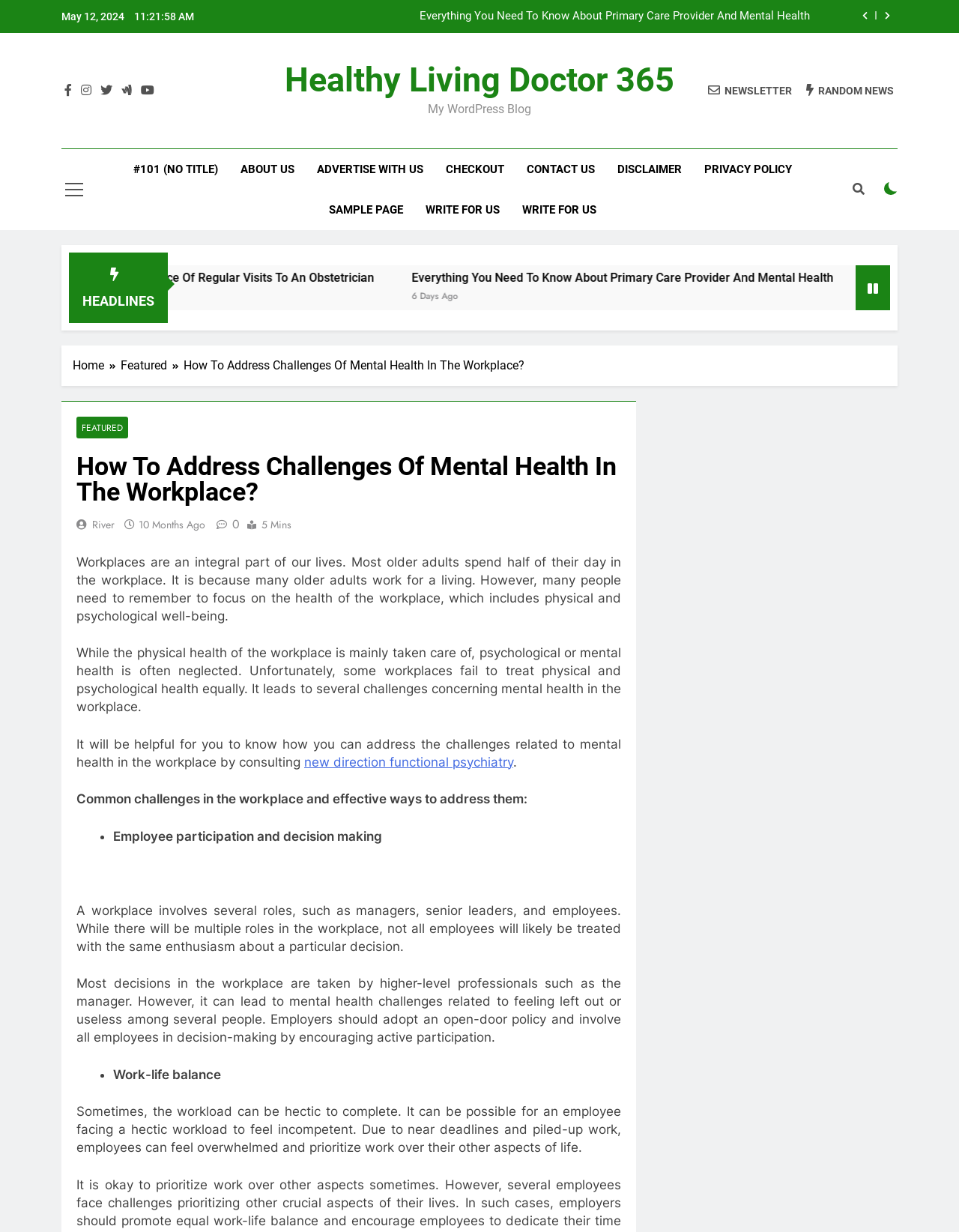Given the element description, predict the bounding box coordinates in the format (top-left x, top-left y, bottom-right x, bottom-right y). Make sure all values are between 0 and 1. Here is the element description: 5 days ago

[0.344, 0.234, 0.393, 0.245]